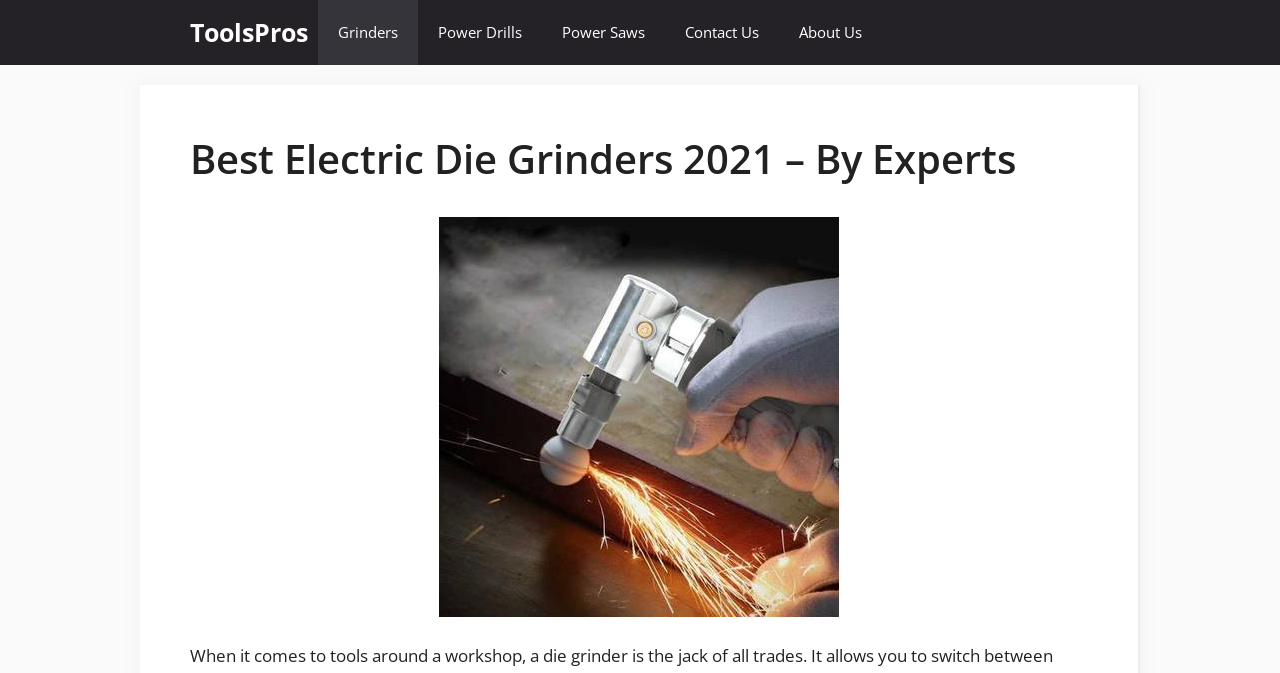Can you look at the image and give a comprehensive answer to the question:
How many categories of tools are listed in the navigation section?

I counted the number of links in the navigation section, which are 'ToolsPros', 'Grinders', 'Power Drills', 'Power Saws', and 'Contact Us', and 'About Us', and found that there are 5 categories of tools listed.